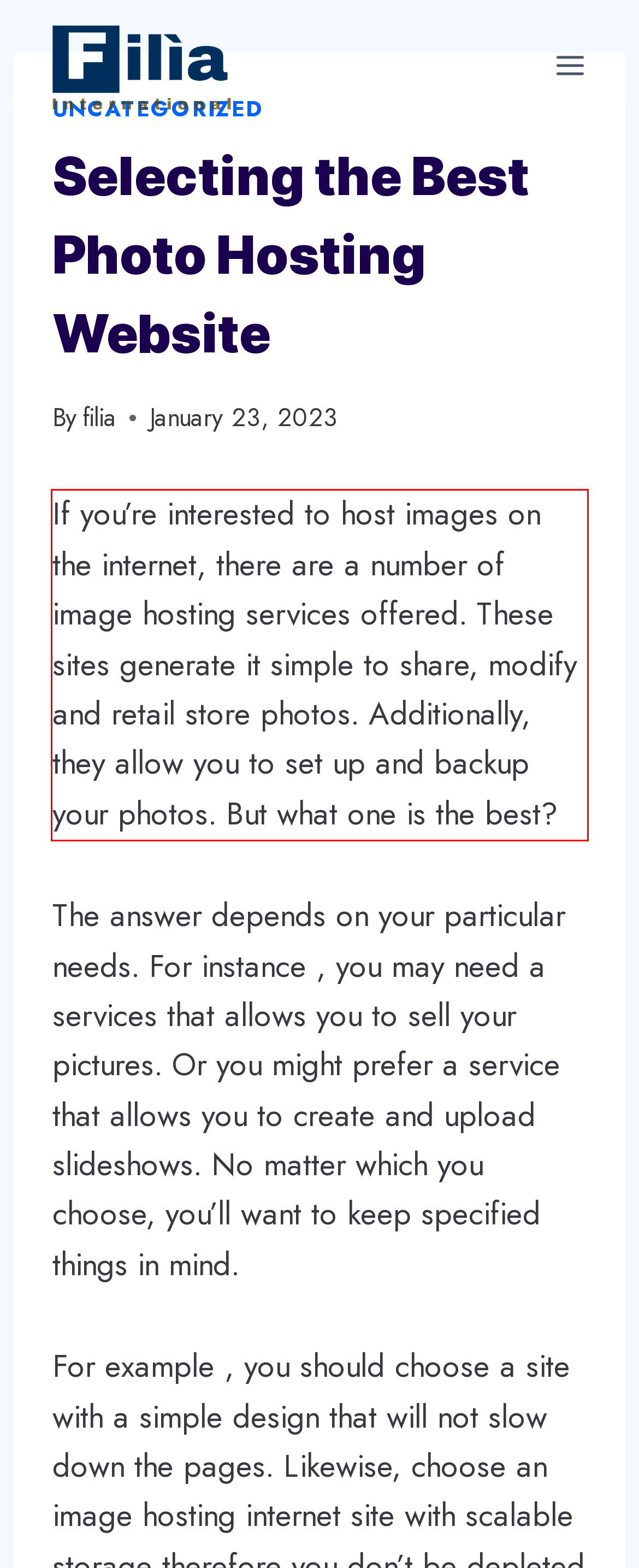Identify the text inside the red bounding box on the provided webpage screenshot by performing OCR.

If you’re interested to host images on the internet, there are a number of image hosting services offered. These sites generate it simple to share, modify and retail store photos. Additionally, they allow you to set up and backup your photos. But what one is the best?